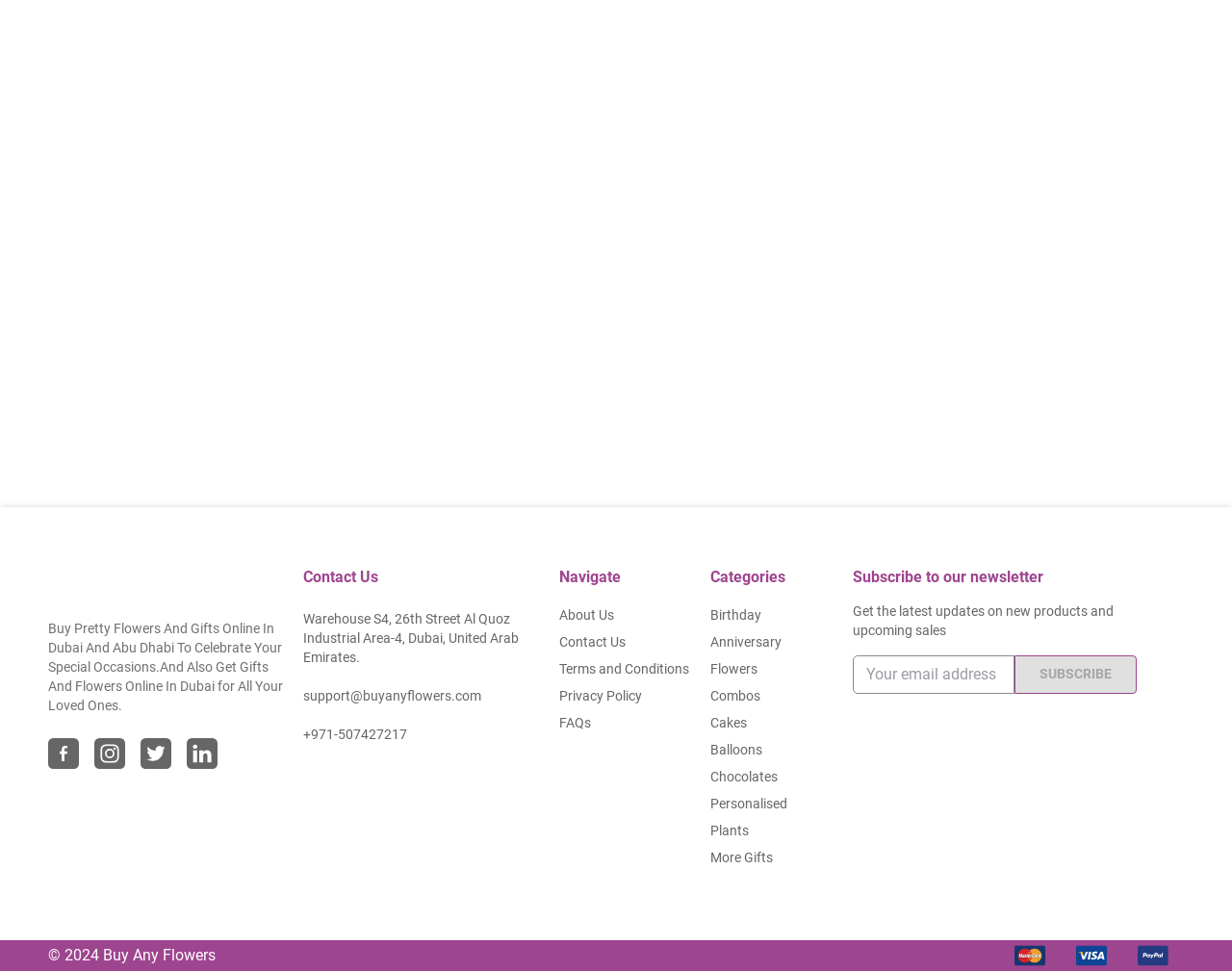Based on the element description "Terms and Conditions", predict the bounding box coordinates of the UI element.

[0.454, 0.679, 0.559, 0.698]